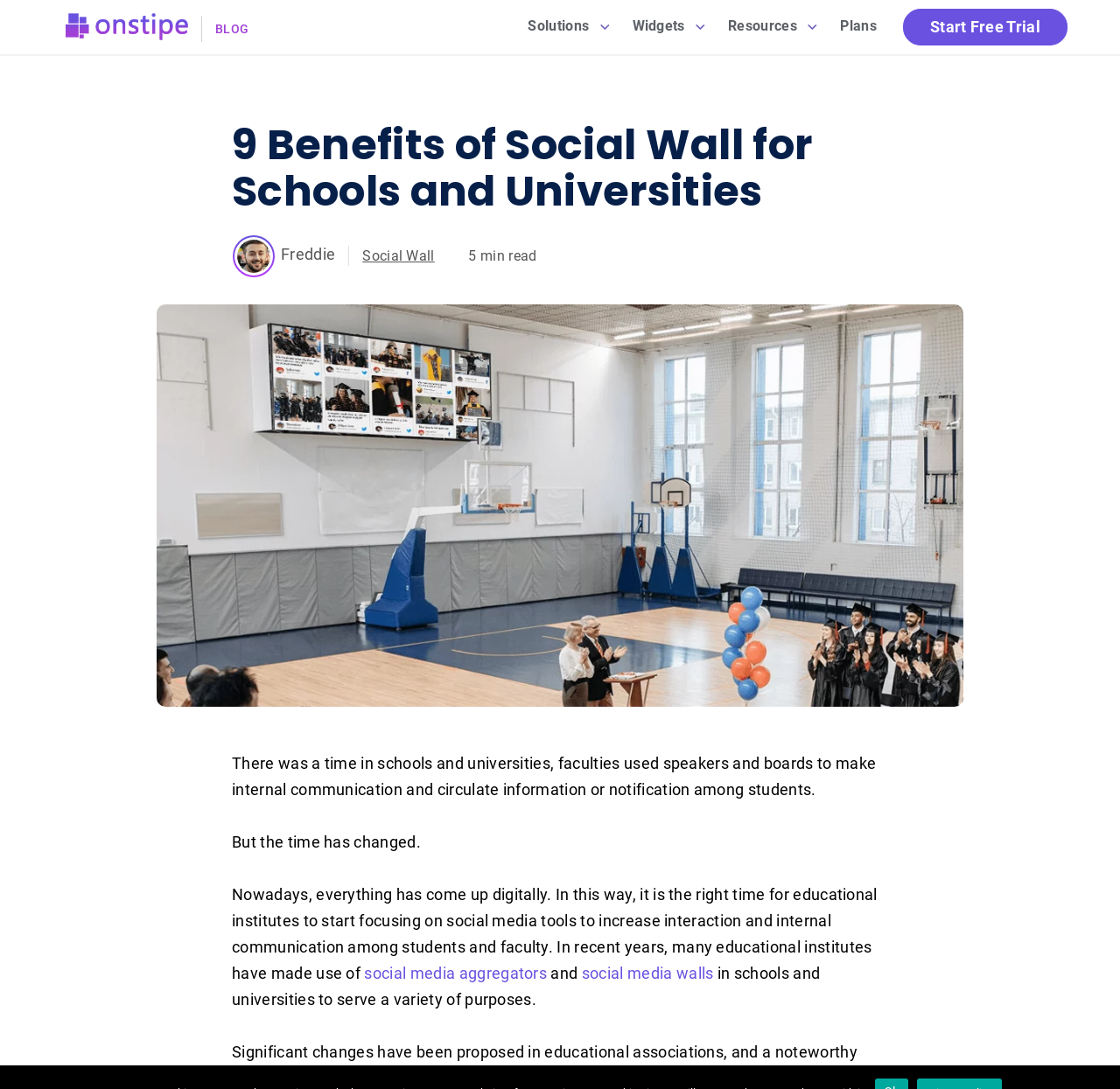Answer the following in one word or a short phrase: 
What is the author of the article?

Freddie